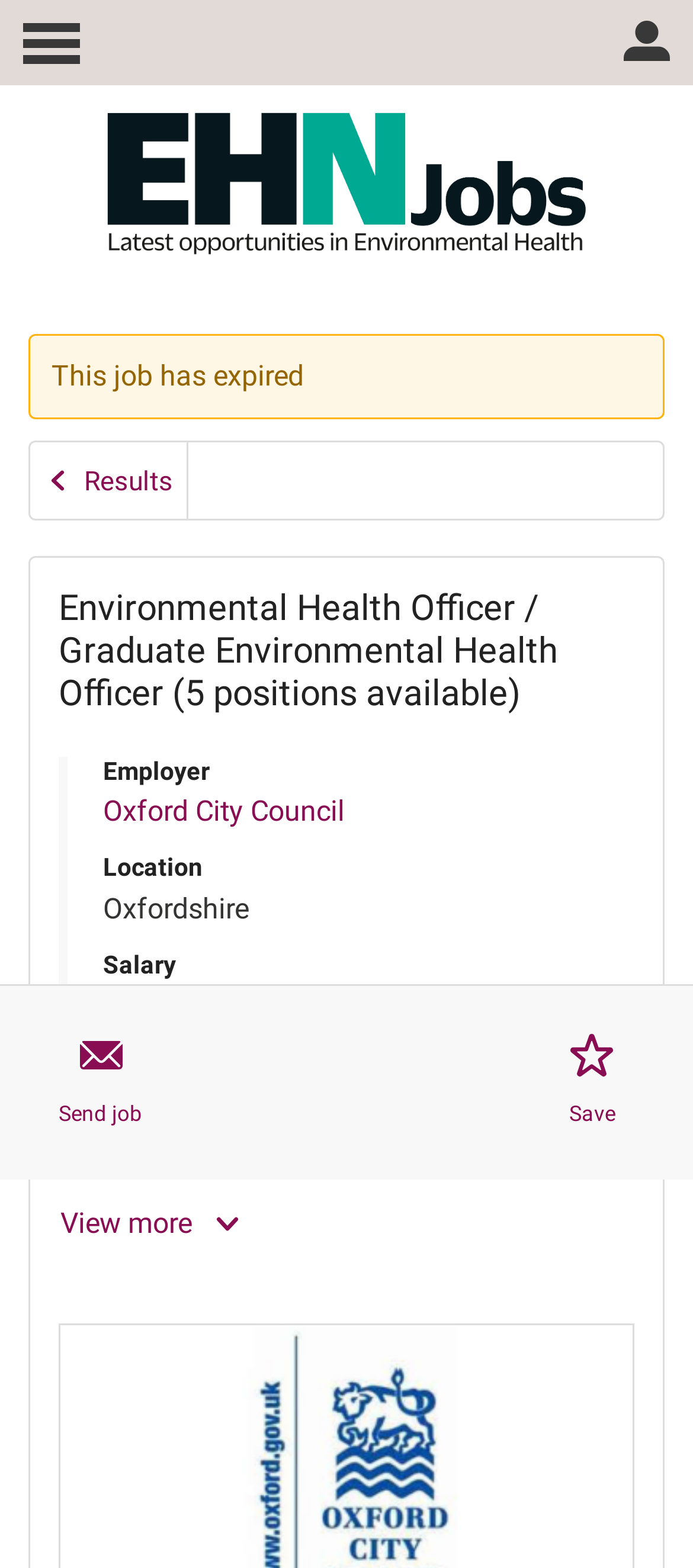Please determine the bounding box coordinates of the element's region to click in order to carry out the following instruction: "Skip to main menu". The coordinates should be four float numbers between 0 and 1, i.e., [left, top, right, bottom].

[0.0, 0.0, 0.149, 0.054]